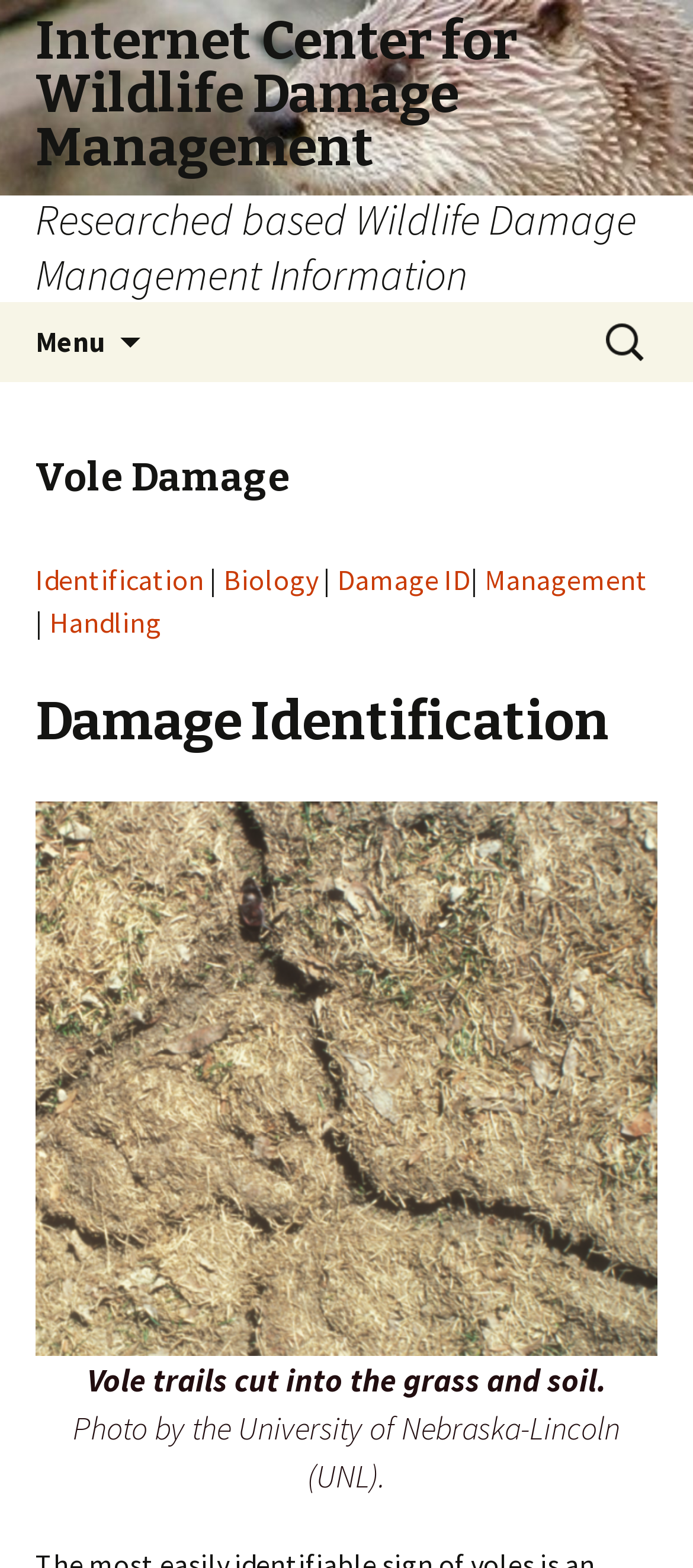Determine the main headline of the webpage and provide its text.

Internet Center for Wildlife Damage Management